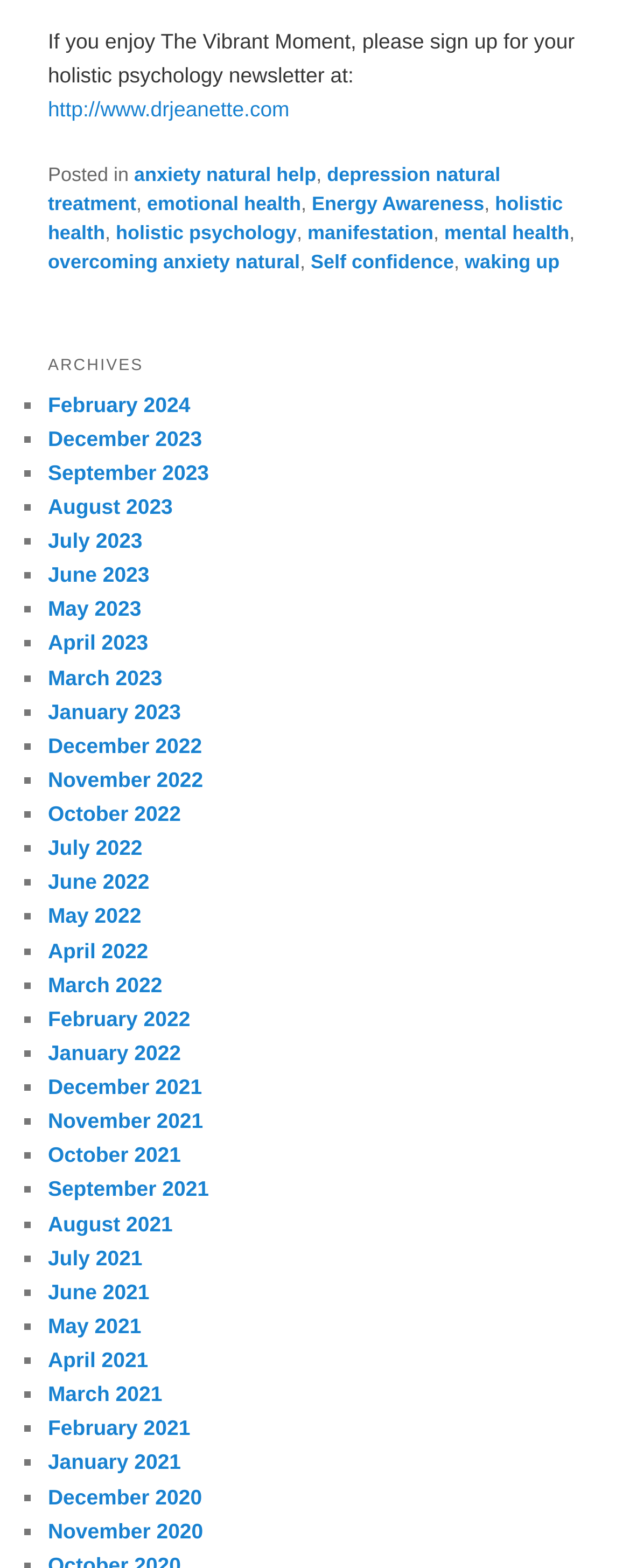How many links are there in the footer section?
Please give a detailed and elaborate answer to the question based on the image.

The footer section contains 13 links, which are categorized under different topics such as anxiety natural help, depression natural treatment, emotional health, and so on.